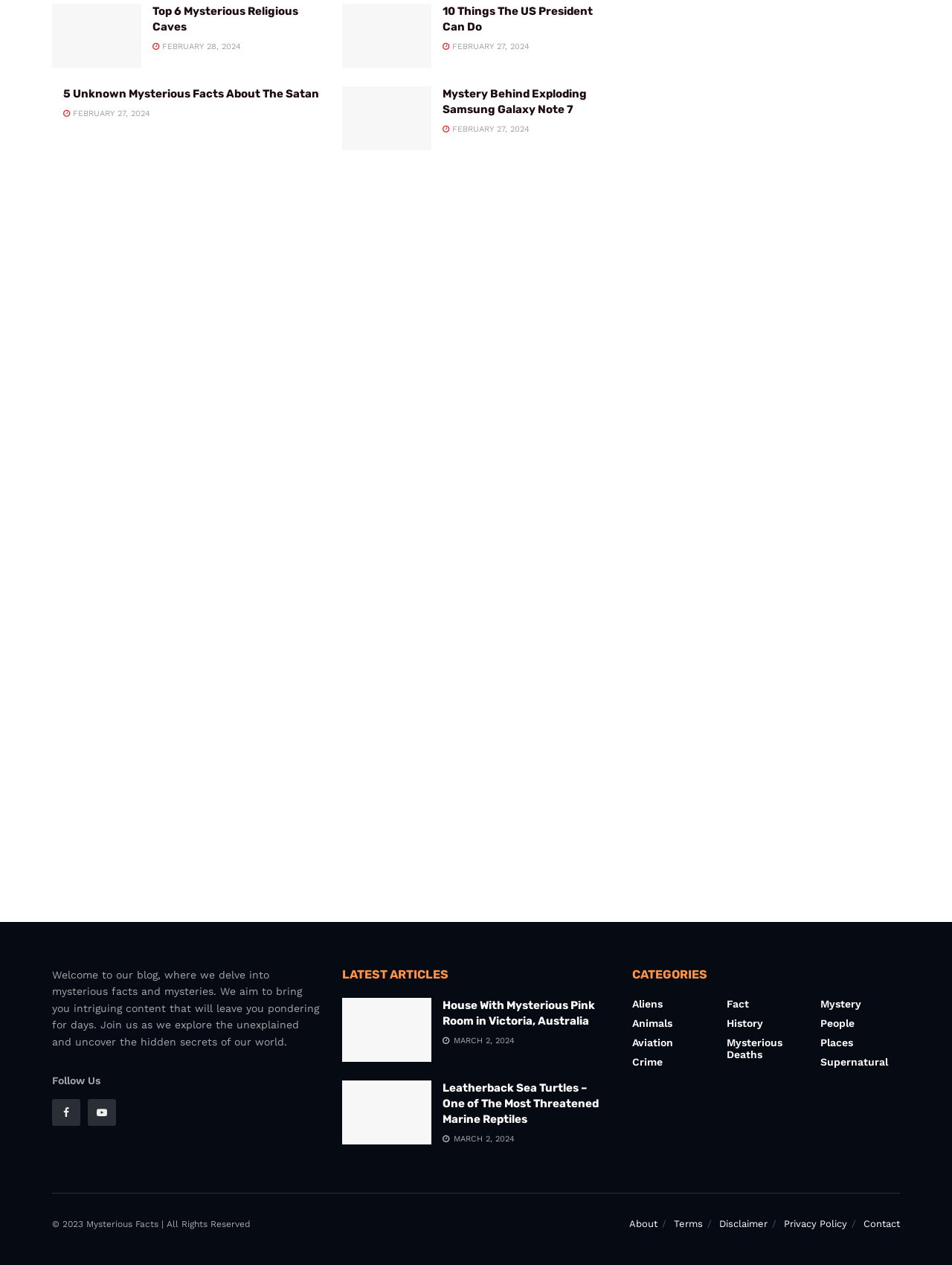Use the details in the image to answer the question thoroughly: 
What is the main topic of this blog?

Based on the webpage content, I can see that the blog is focused on mysterious facts and mysteries, as stated in the welcome message. The articles and categories also support this conclusion.